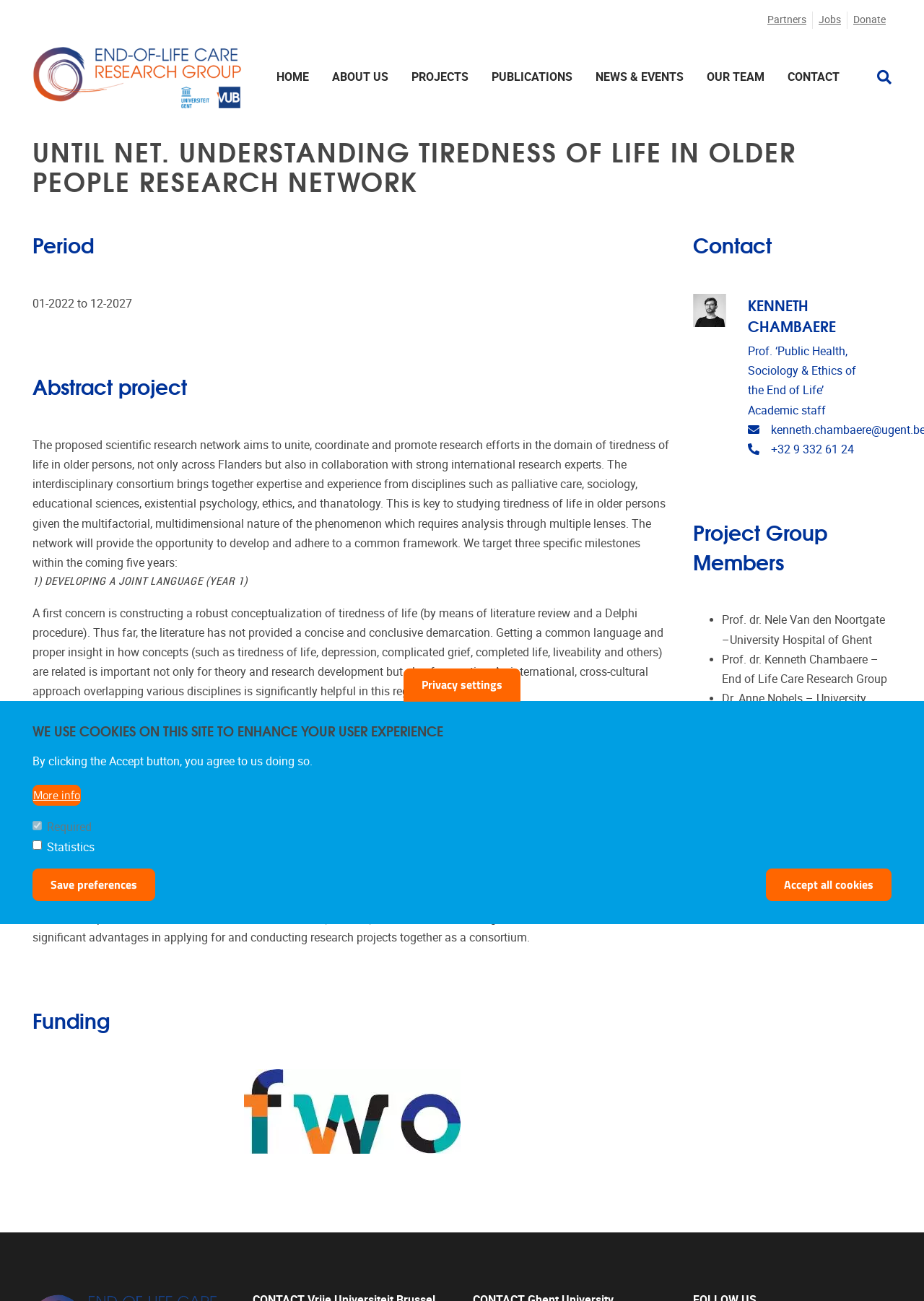How many project group members are listed?
Based on the image, answer the question with a single word or brief phrase.

3